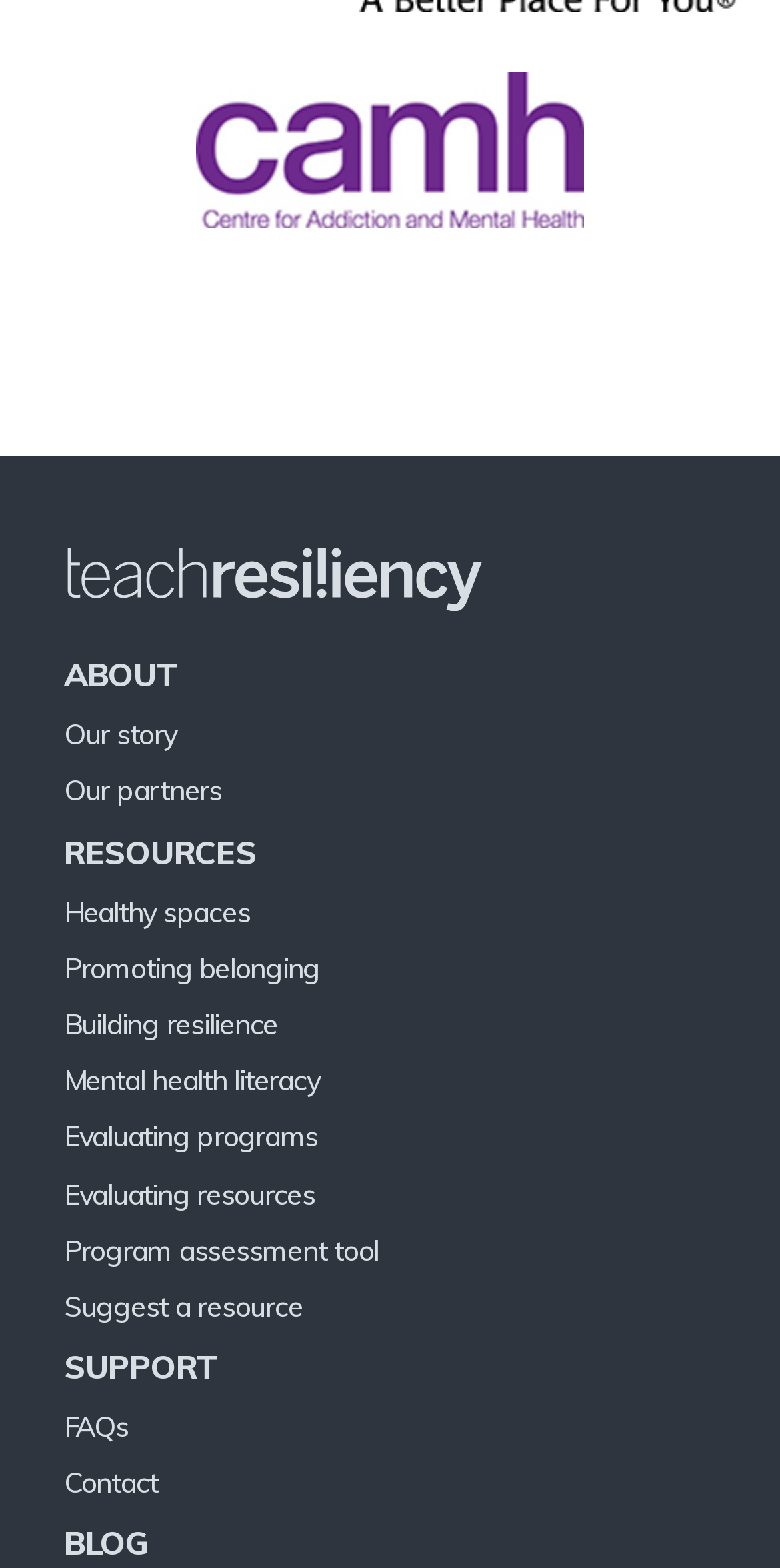Answer the question below using just one word or a short phrase: 
What is the last main section?

BLOG